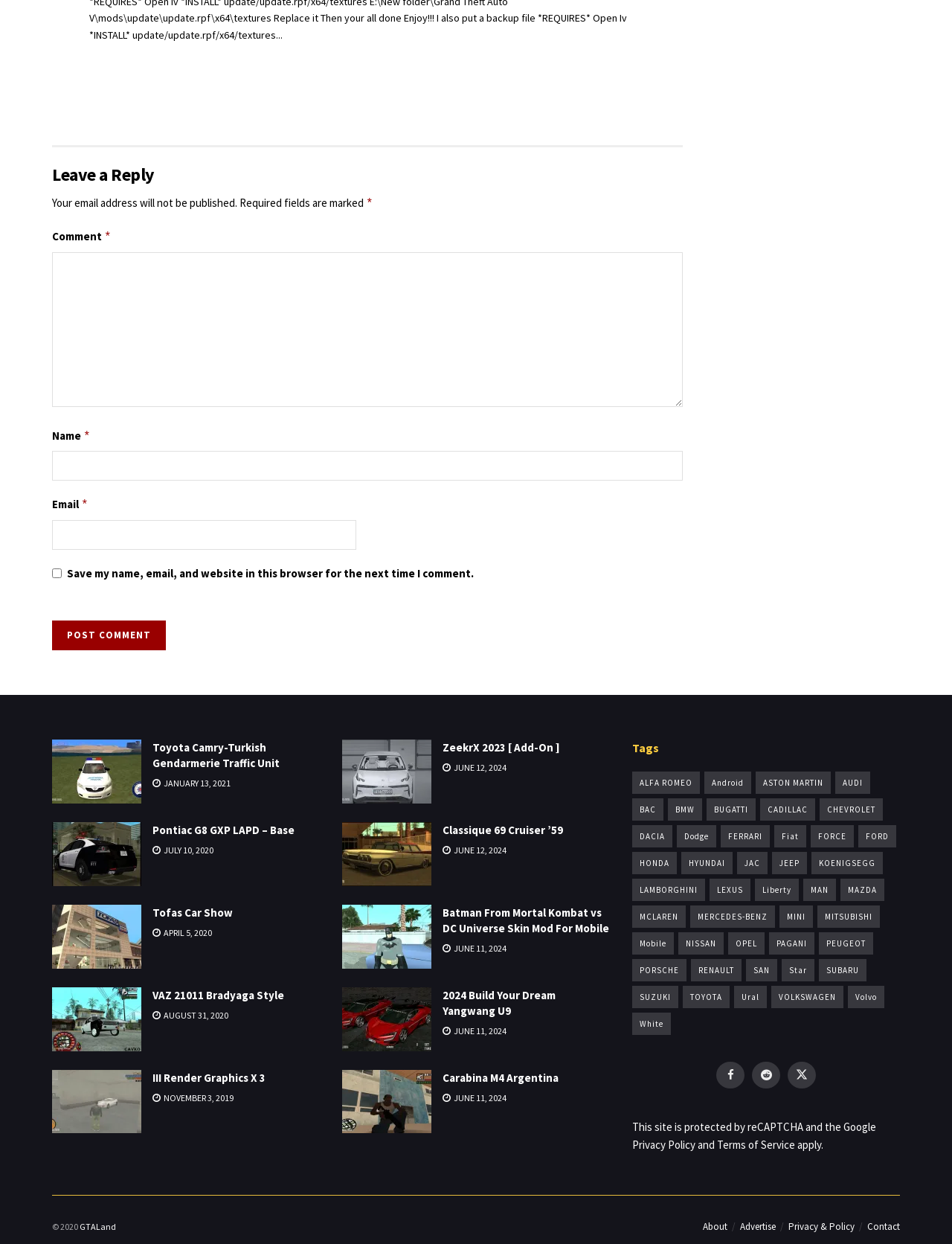Please determine the bounding box coordinates for the element with the description: "parent_node: Comment * name="comment"".

[0.055, 0.202, 0.717, 0.326]